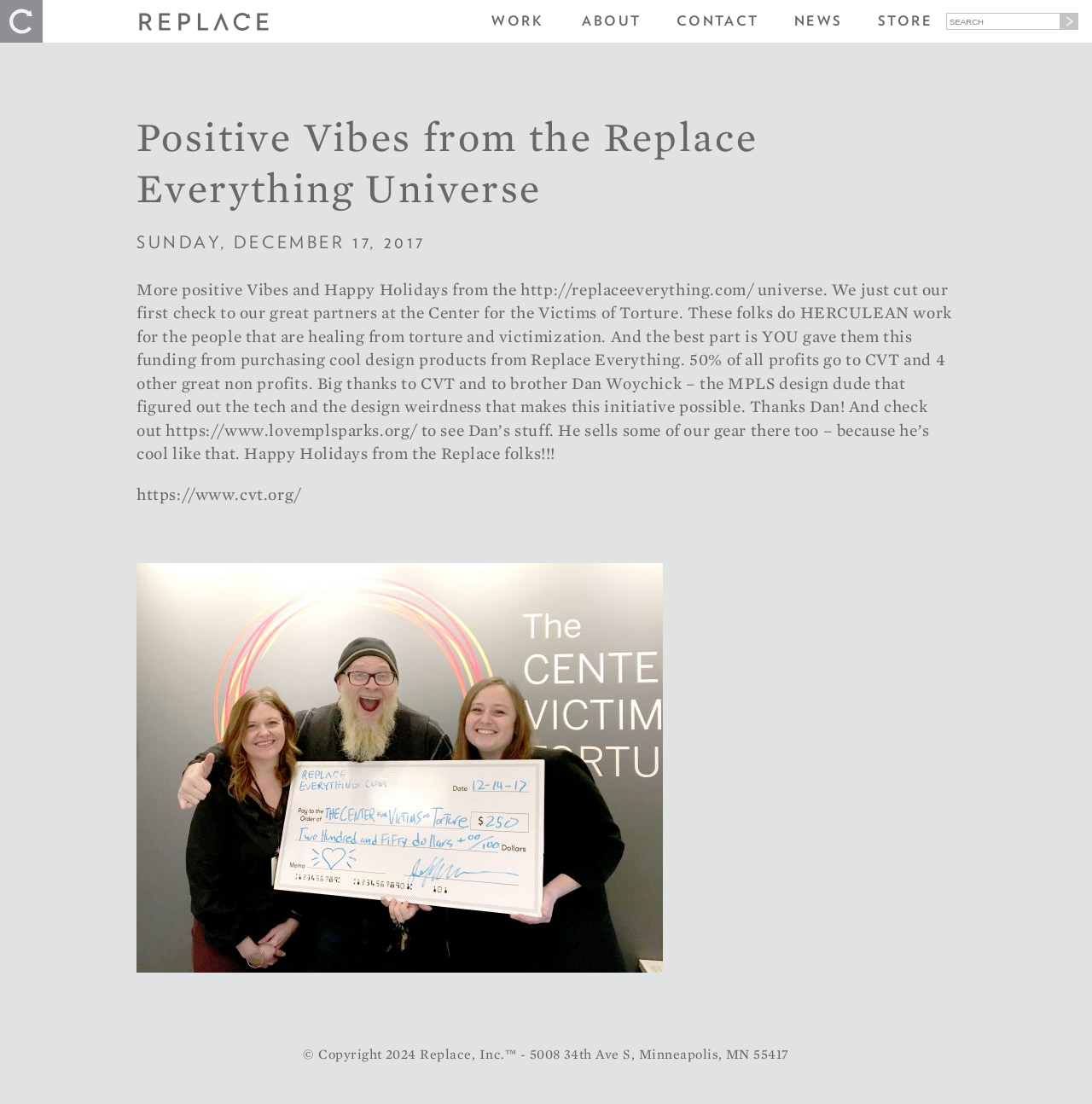From the screenshot, find the bounding box of the UI element matching this description: "name="s" placeholder="SEARCH" title="Search"". Supply the bounding box coordinates in the form [left, top, right, bottom], each a float between 0 and 1.

[0.866, 0.012, 0.971, 0.027]